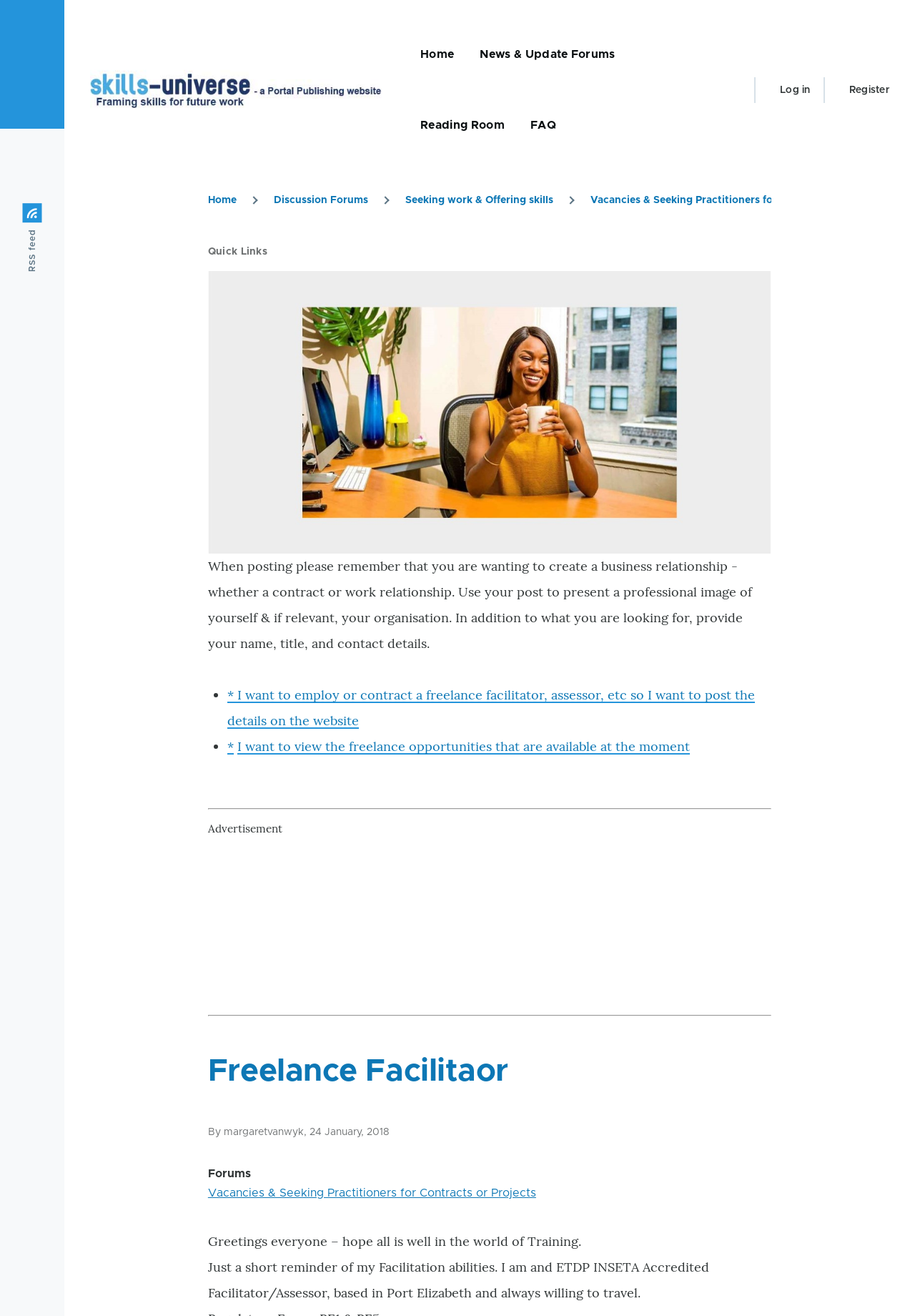What is the breadcrumb navigation?
Please provide a detailed and comprehensive answer to the question.

The breadcrumb navigation is located at [0.227, 0.142, 0.843, 0.162] and shows the hierarchy of pages, starting from Home, then Discussion Forums, then Seeking work & Offering skills, and finally Vacancies & Seeking Practitioners for Contracts or Projects.